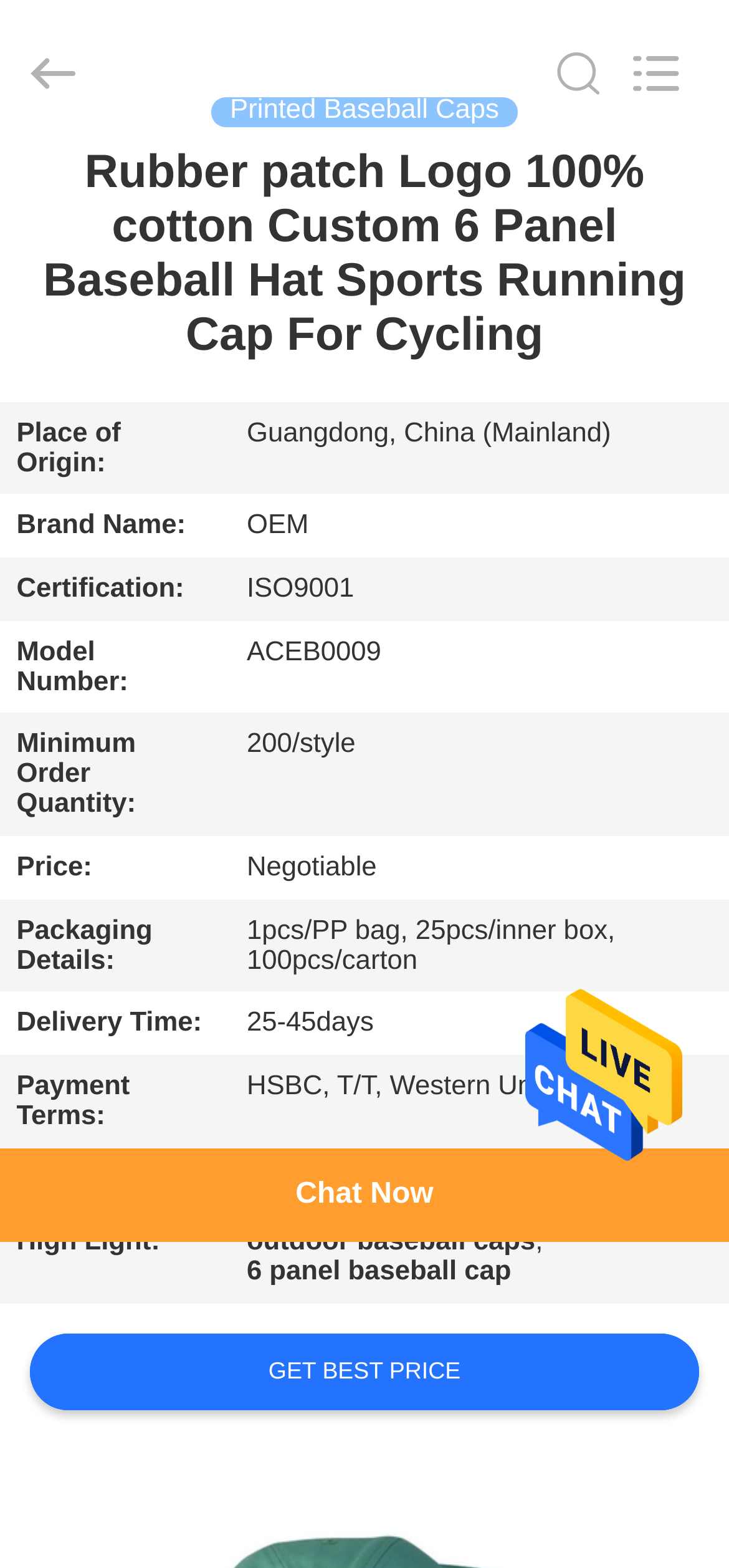Please specify the bounding box coordinates of the clickable section necessary to execute the following command: "Chat with us".

[0.0, 0.732, 1.0, 0.792]